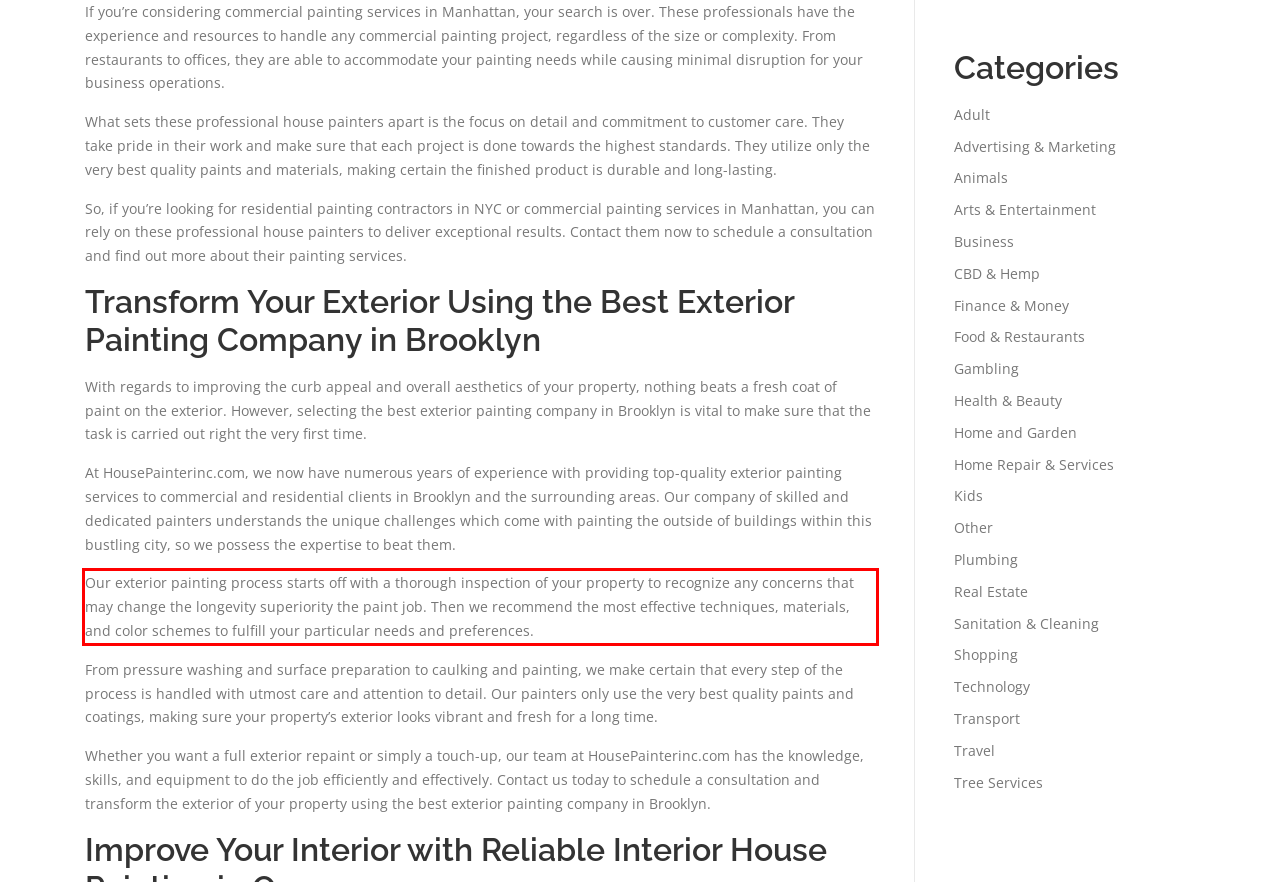Analyze the screenshot of a webpage where a red rectangle is bounding a UI element. Extract and generate the text content within this red bounding box.

Our exterior painting process starts off with a thorough inspection of your property to recognize any concerns that may change the longevity superiority the paint job. Then we recommend the most effective techniques, materials, and color schemes to fulfill your particular needs and preferences.